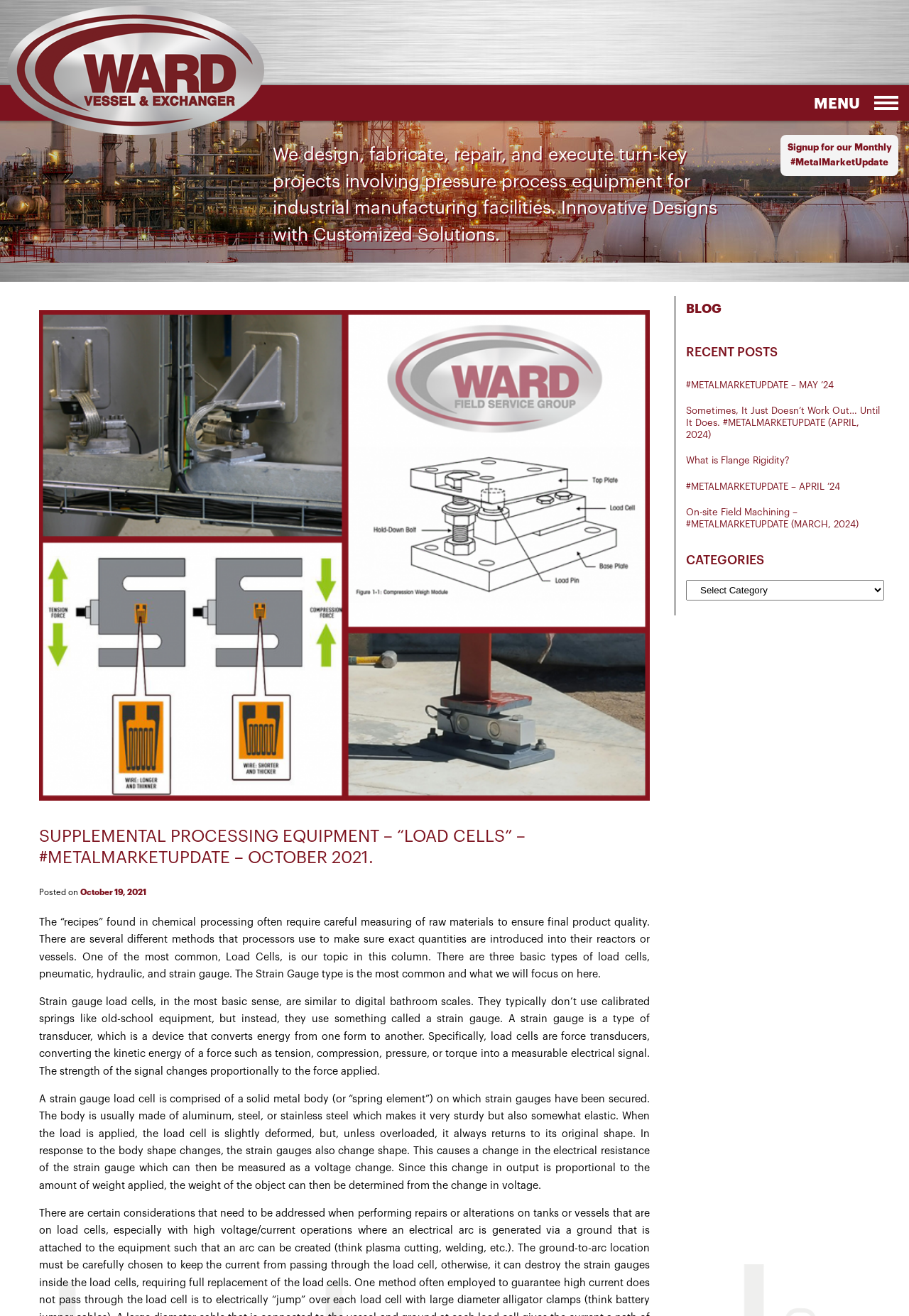Provide the bounding box coordinates in the format (top-left x, top-left y, bottom-right x, bottom-right y). All values are floating point numbers between 0 and 1. Determine the bounding box coordinate of the UI element described as: BLOG

[0.755, 0.23, 0.794, 0.239]